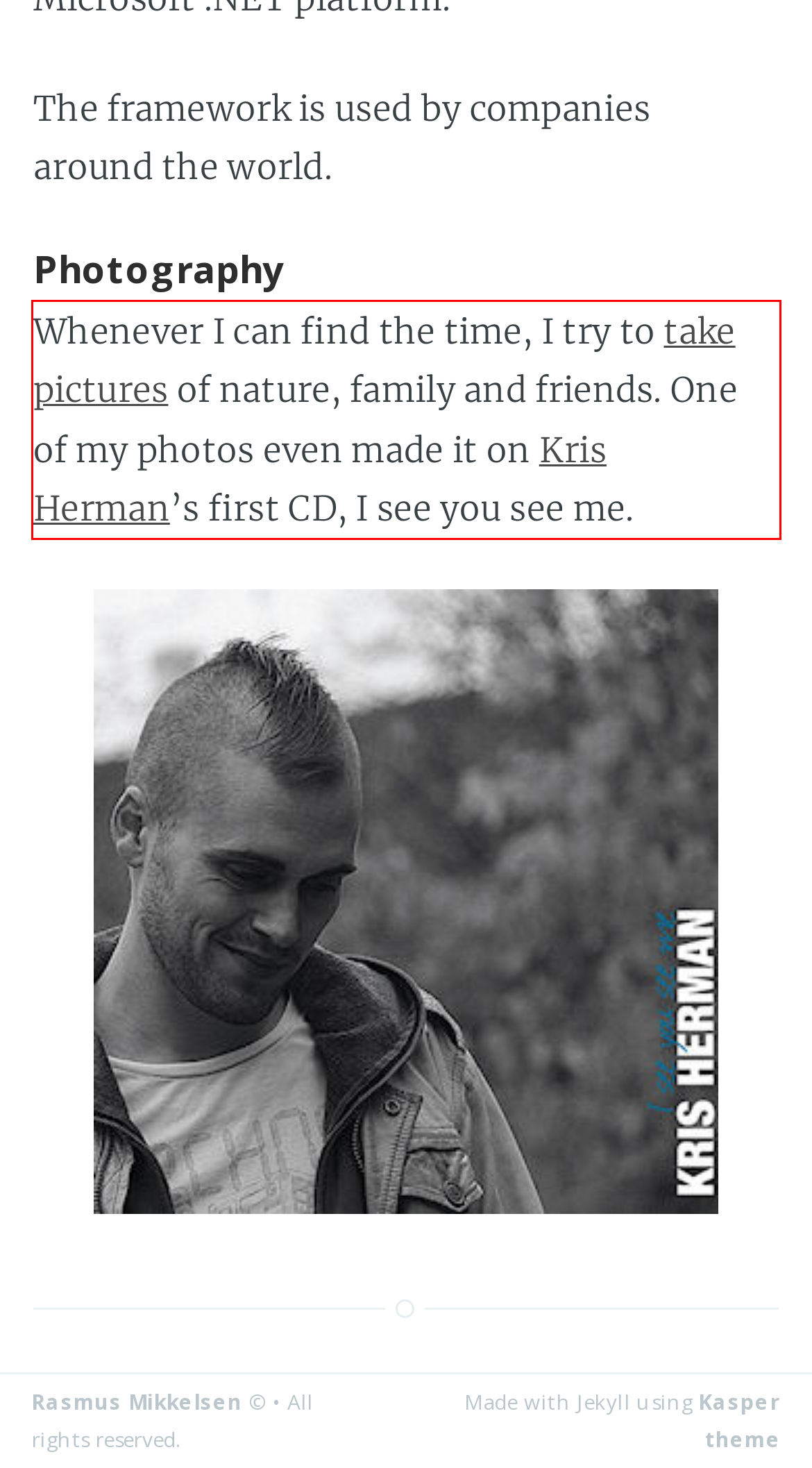Extract and provide the text found inside the red rectangle in the screenshot of the webpage.

Whenever I can find the time, I try to take pictures of nature, family and friends. One of my photos even made it on Kris Herman’s first CD, I see you see me.